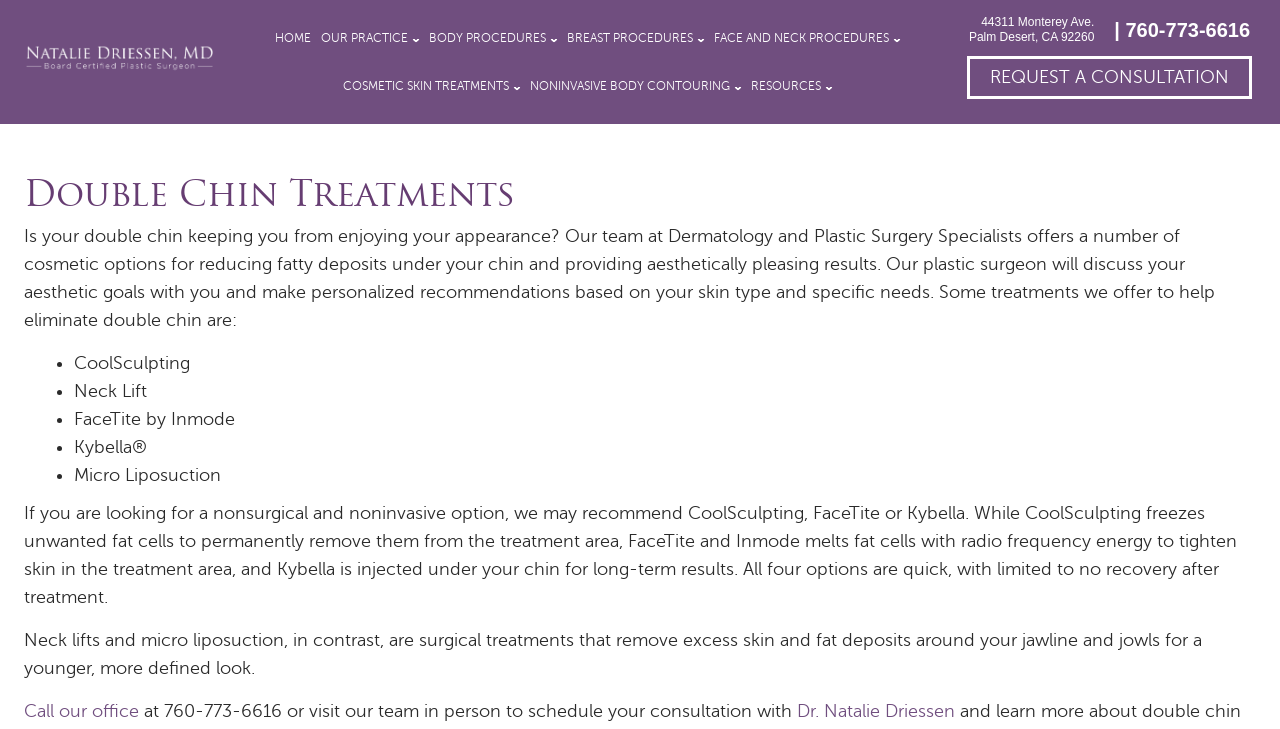Respond to the question below with a single word or phrase:
What is the phone number to call for a consultation?

760-773-6616